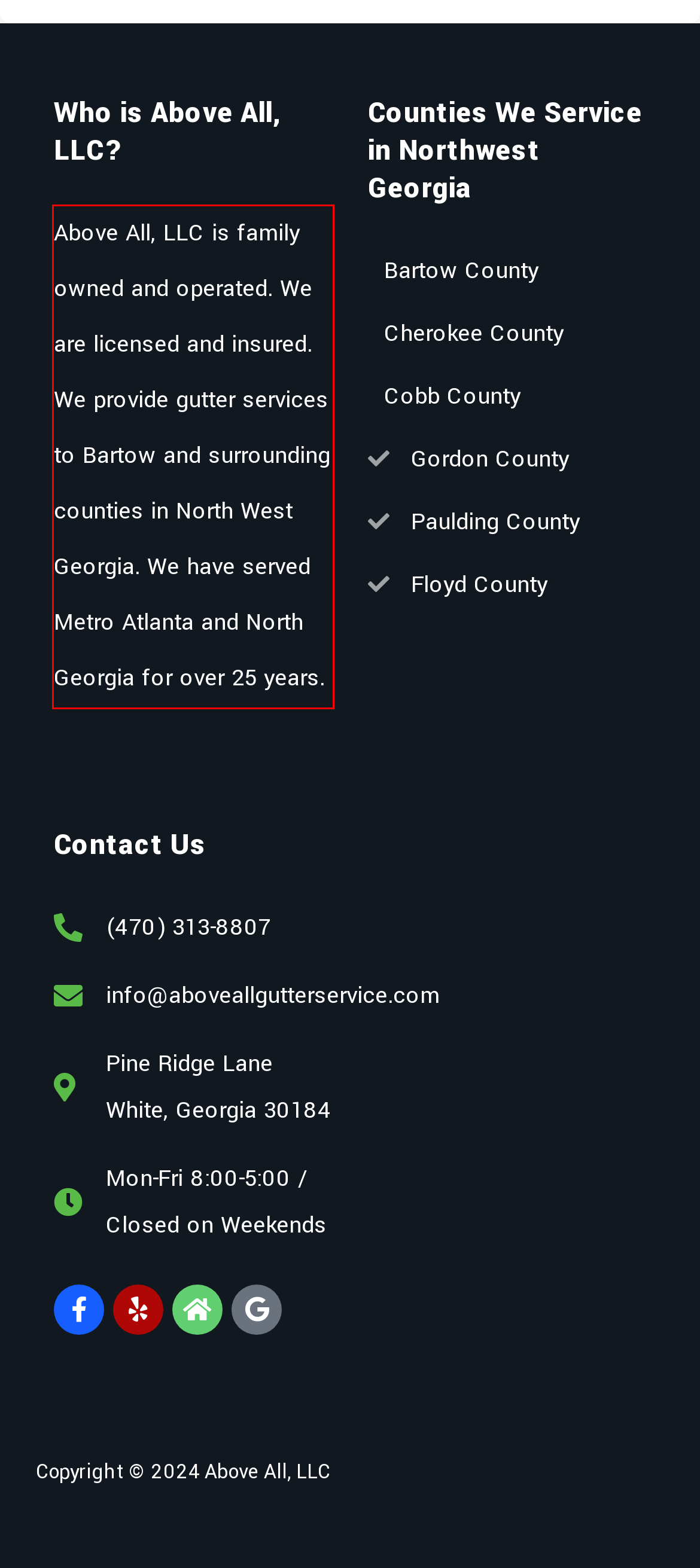You are provided with a screenshot of a webpage that includes a red bounding box. Extract and generate the text content found within the red bounding box.

Above All, LLC is family owned and operated. We are licensed and insured. We provide gutter services to Bartow and surrounding counties in North West Georgia. We have served Metro Atlanta and North Georgia for over 25 years.